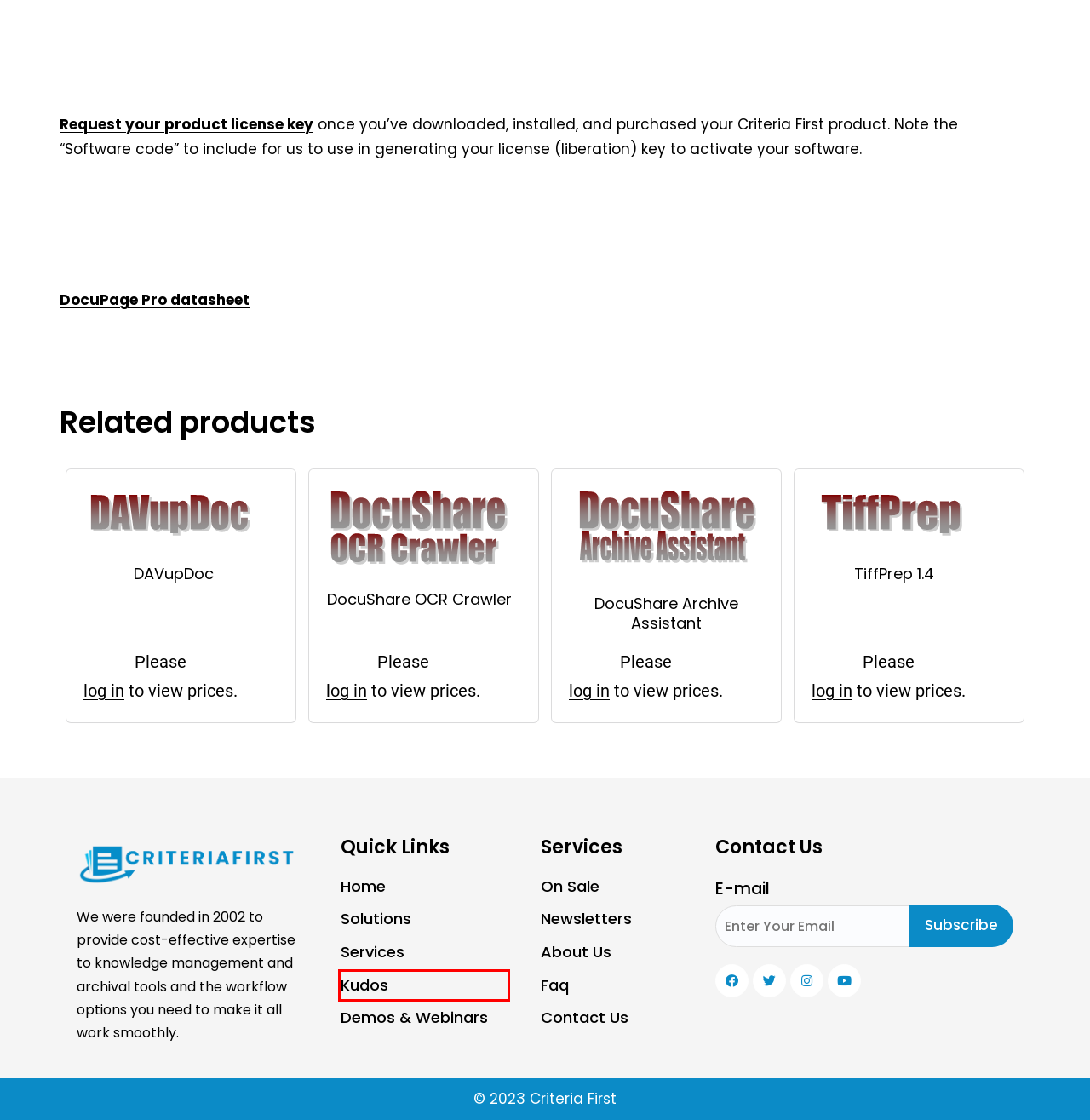Given a screenshot of a webpage with a red rectangle bounding box around a UI element, select the best matching webpage description for the new webpage that appears after clicking the highlighted element. The candidate descriptions are:
A. Kudos - Criteria First
B. DocuShare OCR Crawler - Criteria First
C. Shop - Criteria First
D. TiffPrep 1.4 - Criteria First
E. Log In ‹ Criteria First — WordPress
F. Login - Criteria First
G. DocuShare Archive Assistant - Criteria First
H. DAVupDoc - Criteria First

A